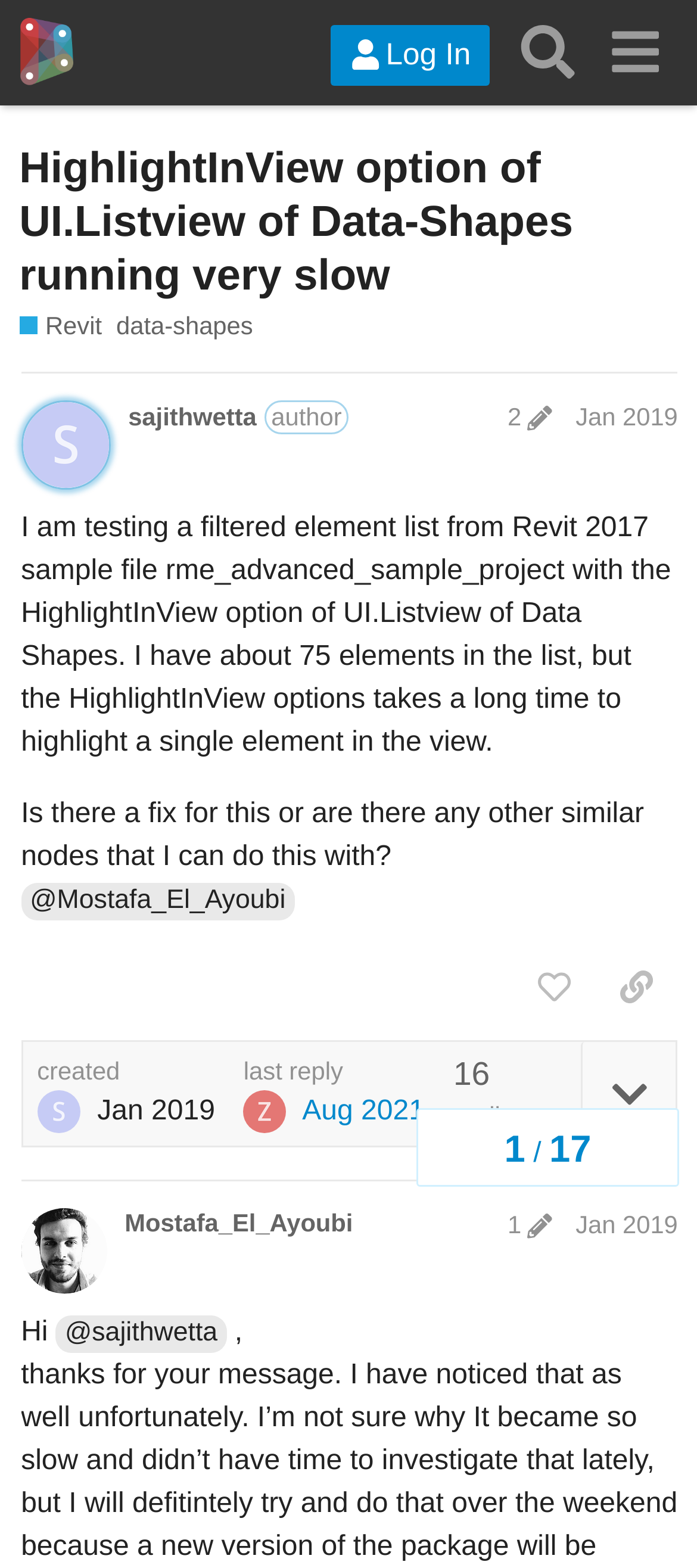What is the date of the last reply?
Based on the visual information, provide a detailed and comprehensive answer.

I can find the date of the last reply by looking at the link 'last reply Aug 2021' and the generic text 'Aug 26, 2021 5:26 am'.